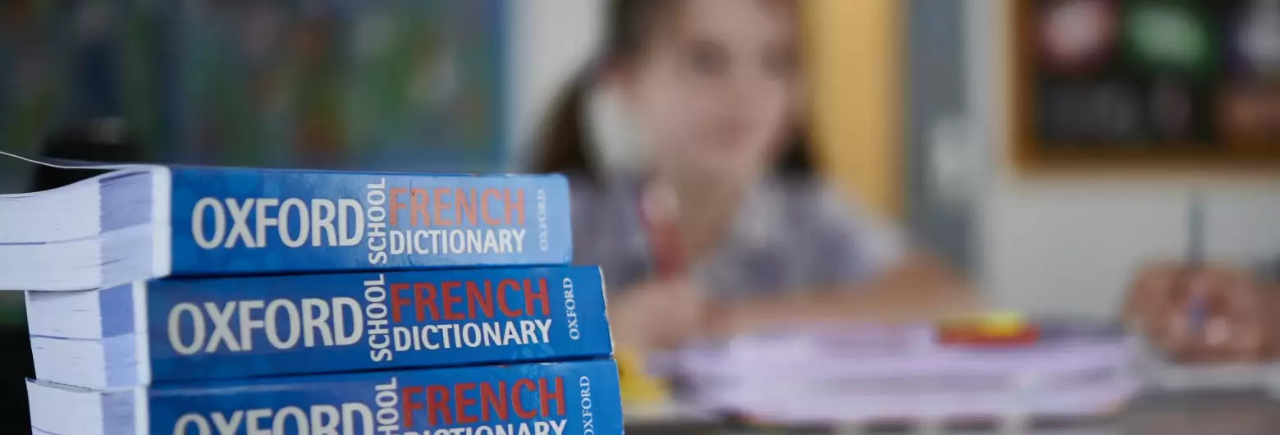What is the purpose of the dictionaries?
Look at the screenshot and provide an in-depth answer.

The caption highlights the importance of the dictionaries as a 'vital resource for language learning', suggesting that their primary purpose is to aid students in learning a foreign language, specifically French.